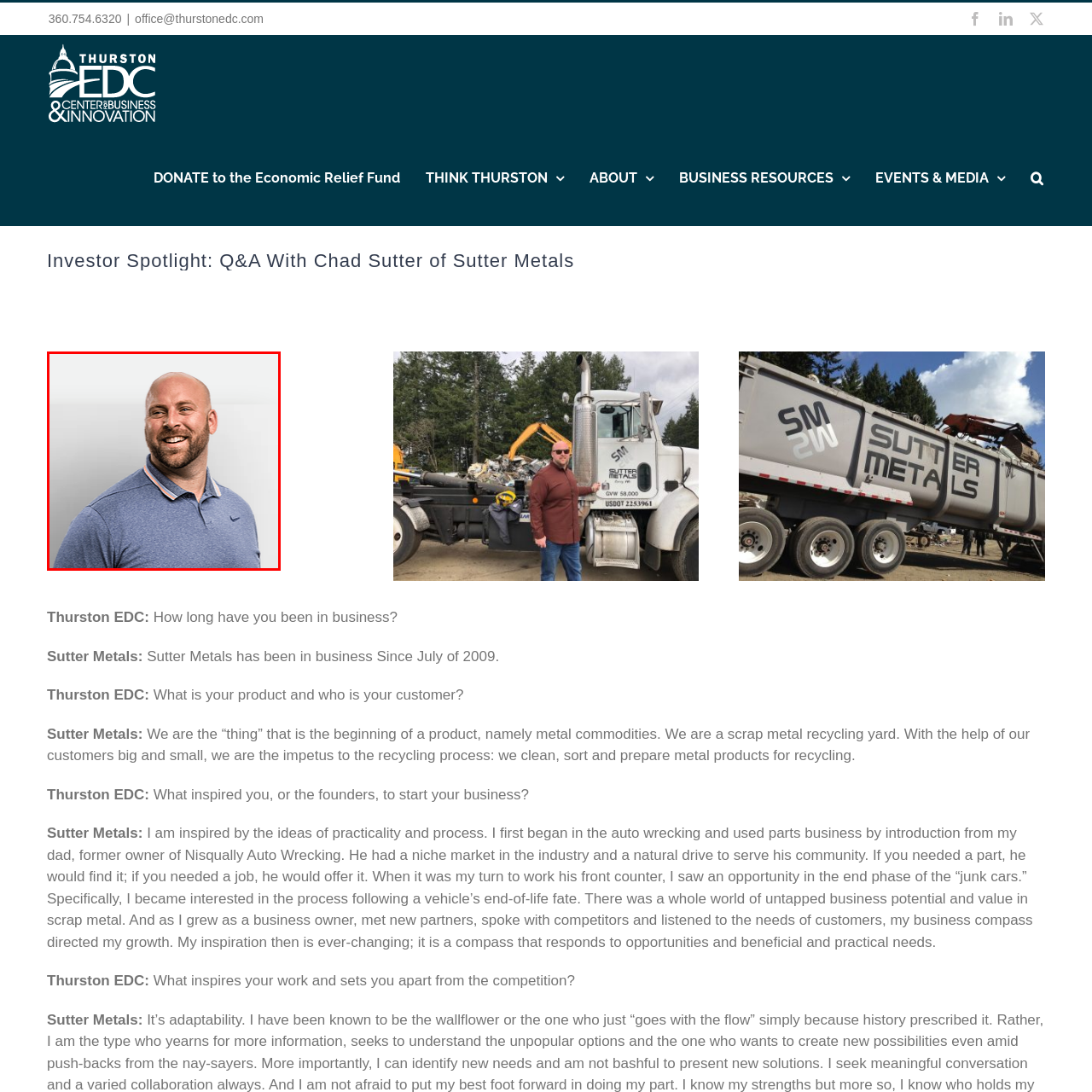Inspect the image bordered by the red bounding box and supply a comprehensive response to the upcoming question based on what you see in the image: What is the man's role in the company?

Although the caption mentions 'Investor Spotlight: Q&A With Chad Sutter of Sutter Metals', it does not explicitly state the man's role in the company. We can infer that he is an important figure, but the specific role is not provided.